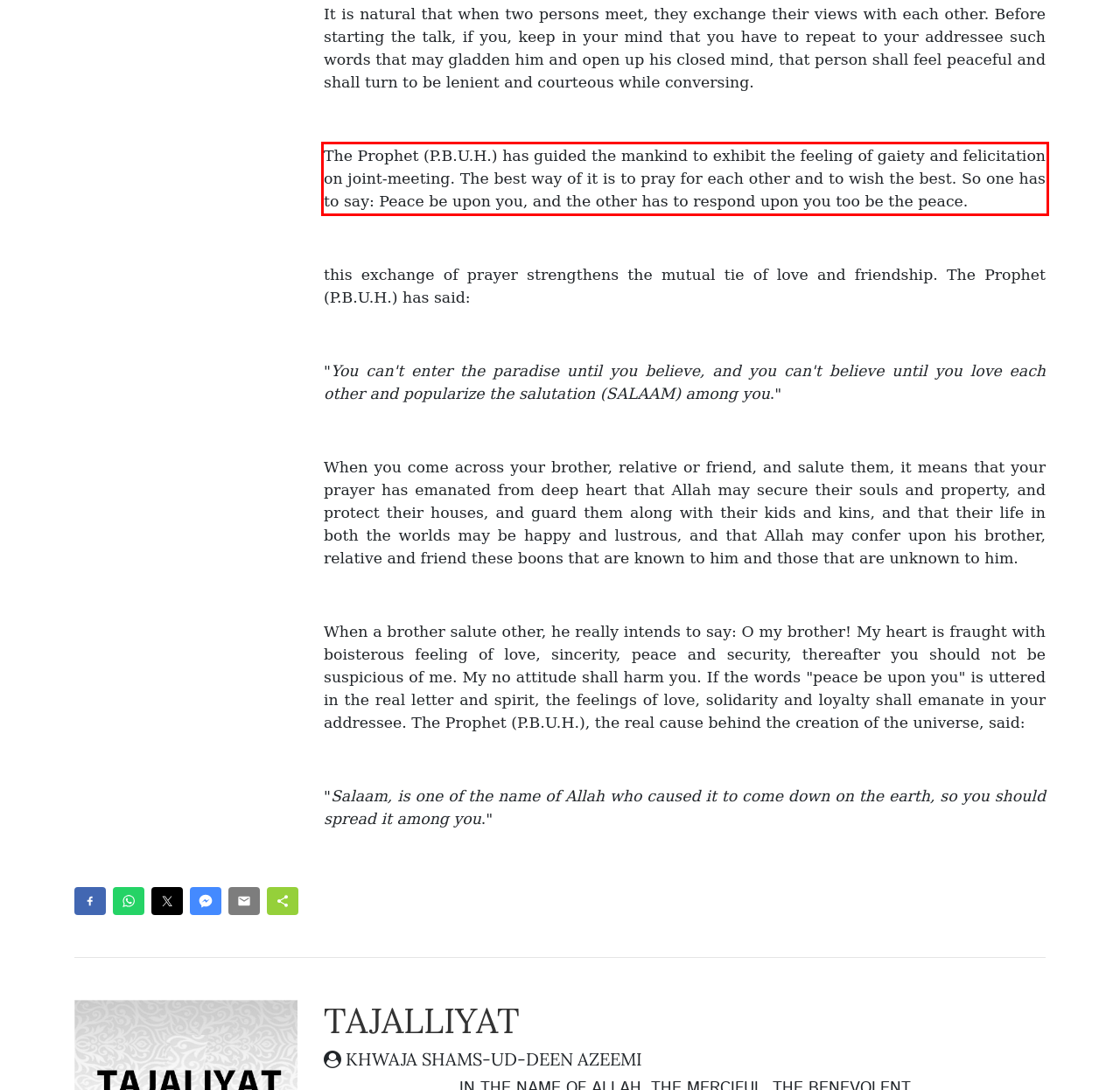Please analyze the screenshot of a webpage and extract the text content within the red bounding box using OCR.

The Prophet (P.B.U.H.) has guided the mankind to exhibit the feeling of gaiety and felicitation on joint-meeting. The best way of it is to pray for each other and to wish the best. So one has to say: Peace be upon you, and the other has to respond upon you too be the peace.